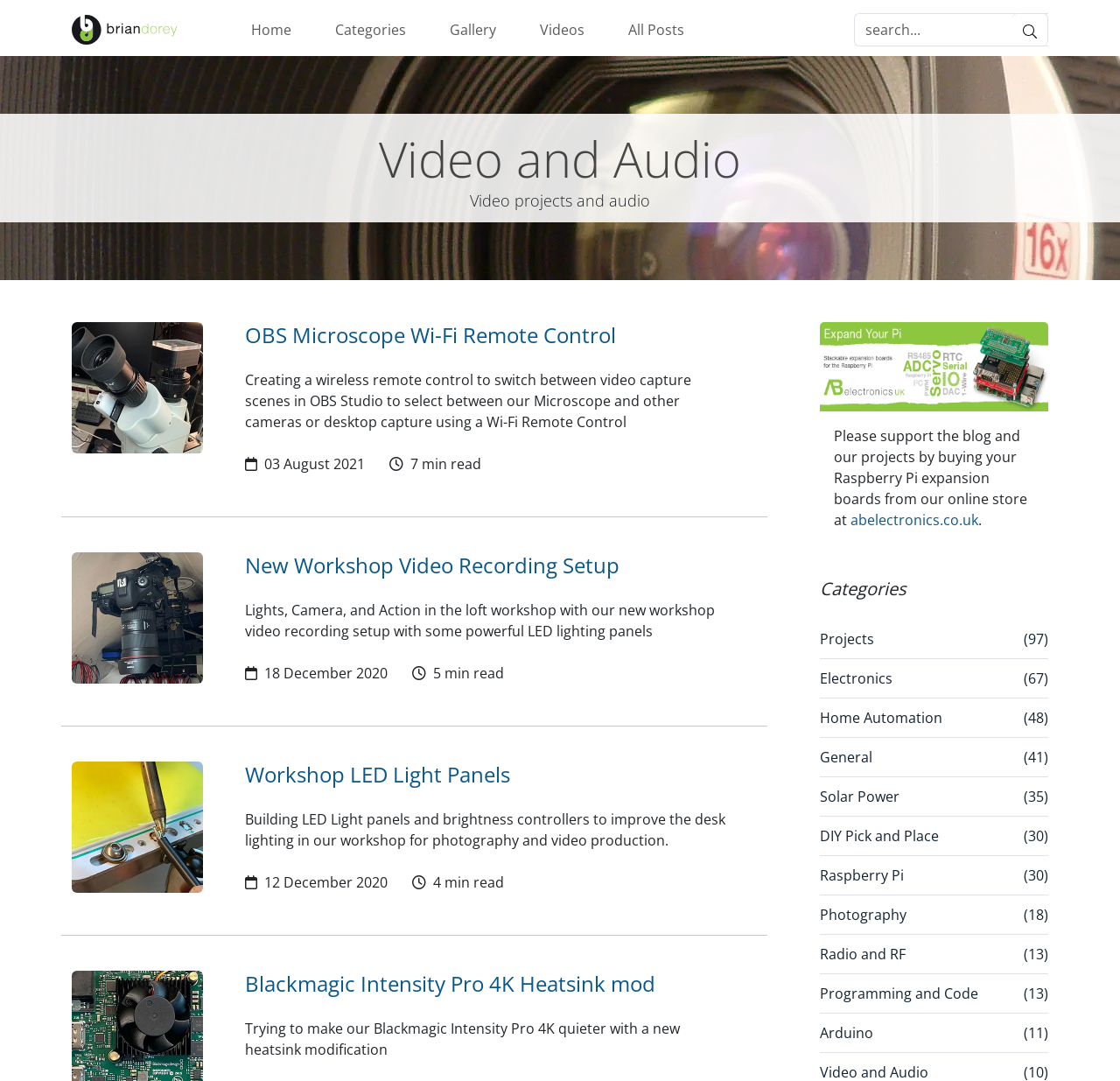Find the bounding box coordinates for the element described here: "Radio and RF (13)".

[0.732, 0.873, 0.936, 0.892]